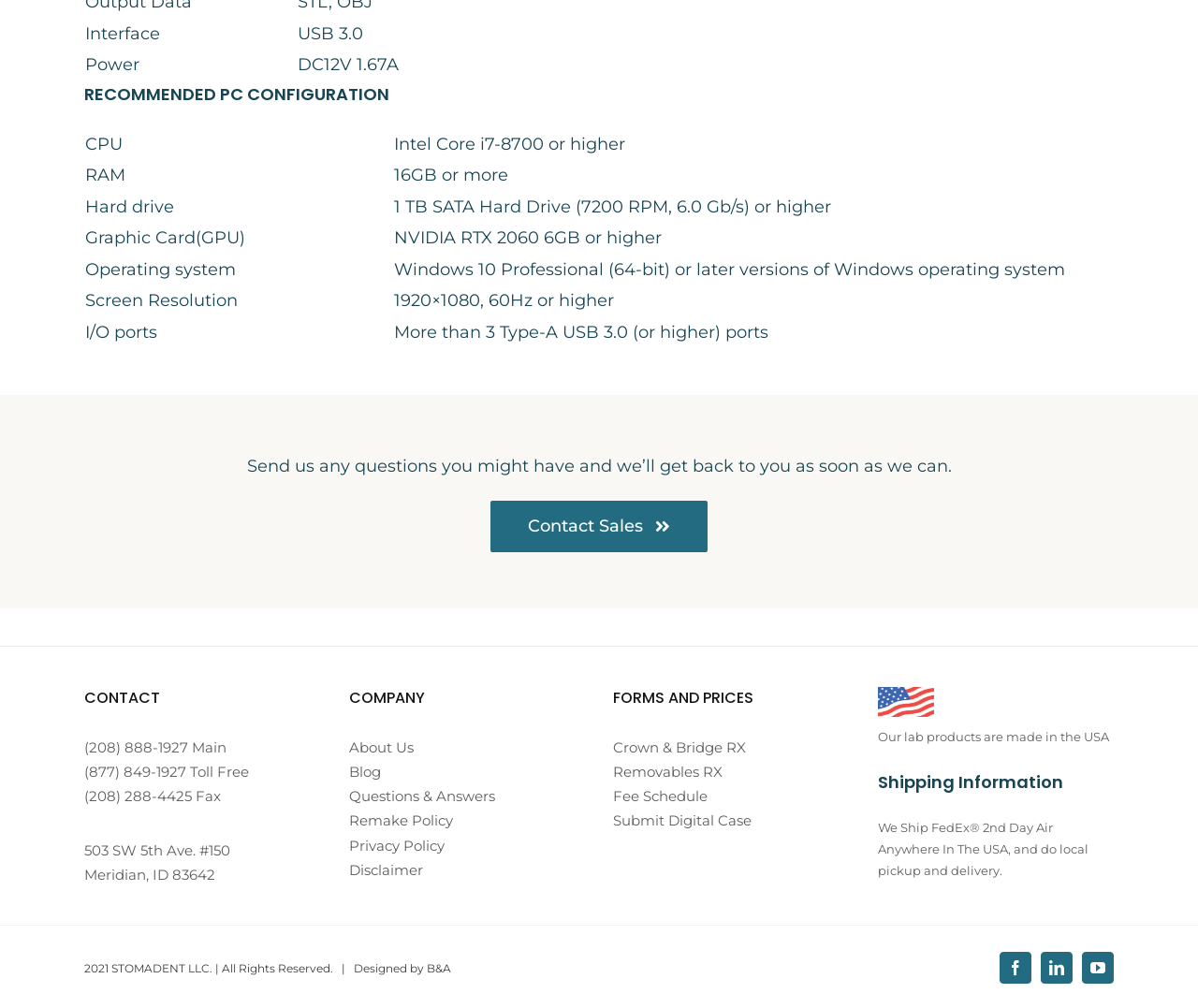Locate the bounding box coordinates of the region to be clicked to comply with the following instruction: "Click Submit Digital Case". The coordinates must be four float numbers between 0 and 1, in the form [left, top, right, bottom].

[0.512, 0.805, 0.627, 0.823]